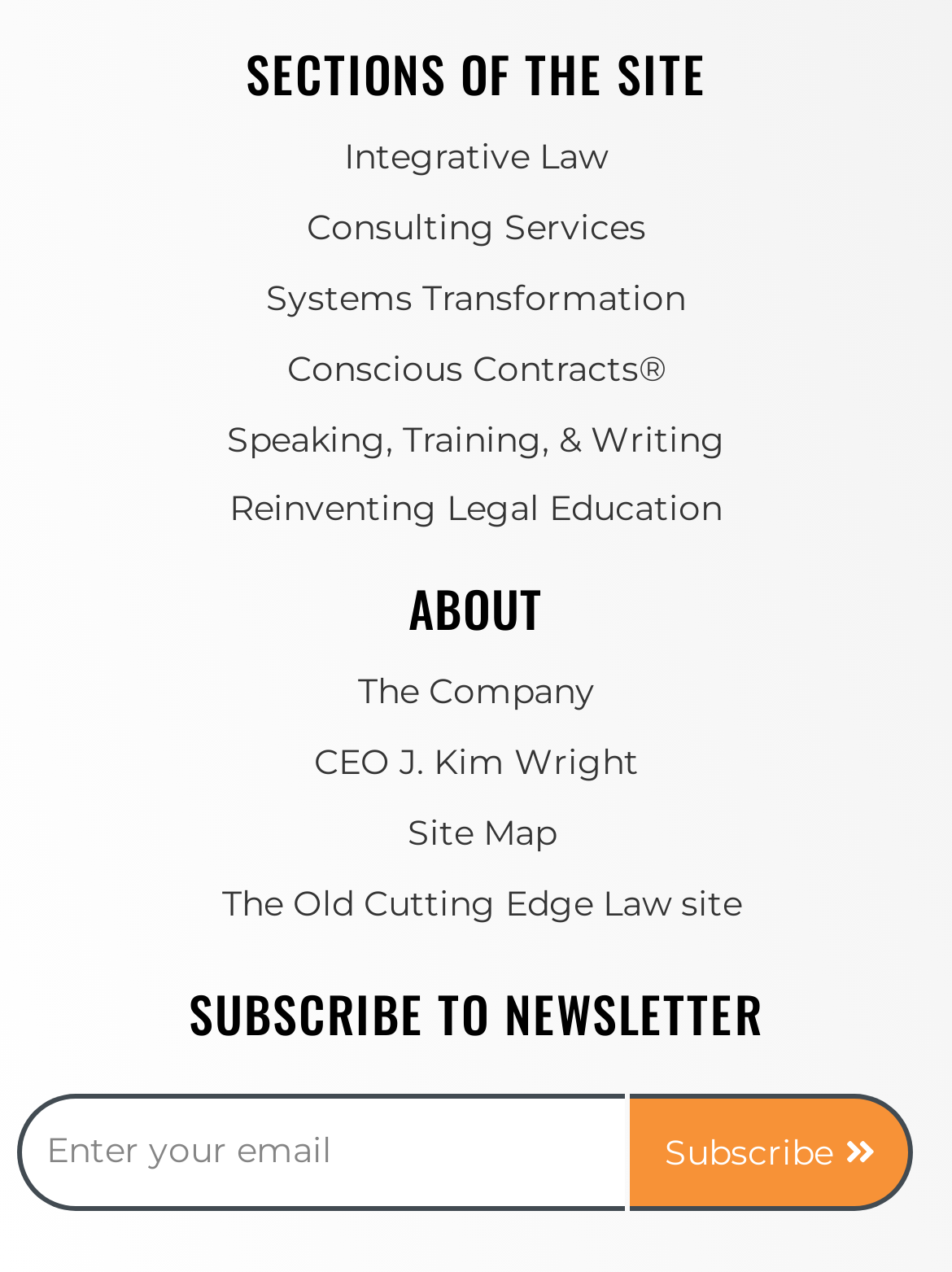Respond with a single word or phrase to the following question: How many sections are on the site?

6